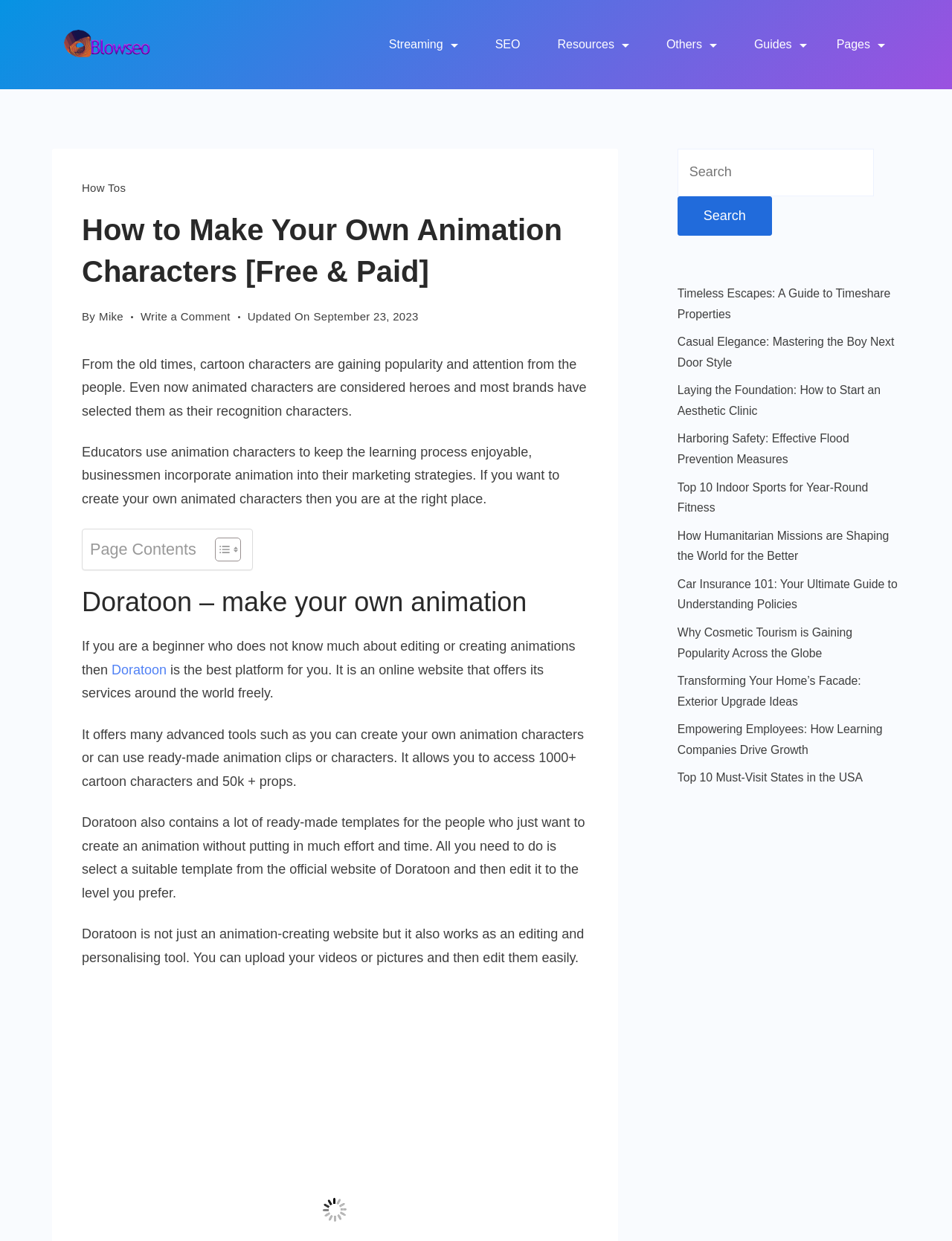What is the purpose of Doratoon?
Answer the question with as much detail as possible.

According to the webpage, Doratoon is an online website that offers its services around the world freely, allowing users to create their own animation characters or use ready-made animation clips or characters.